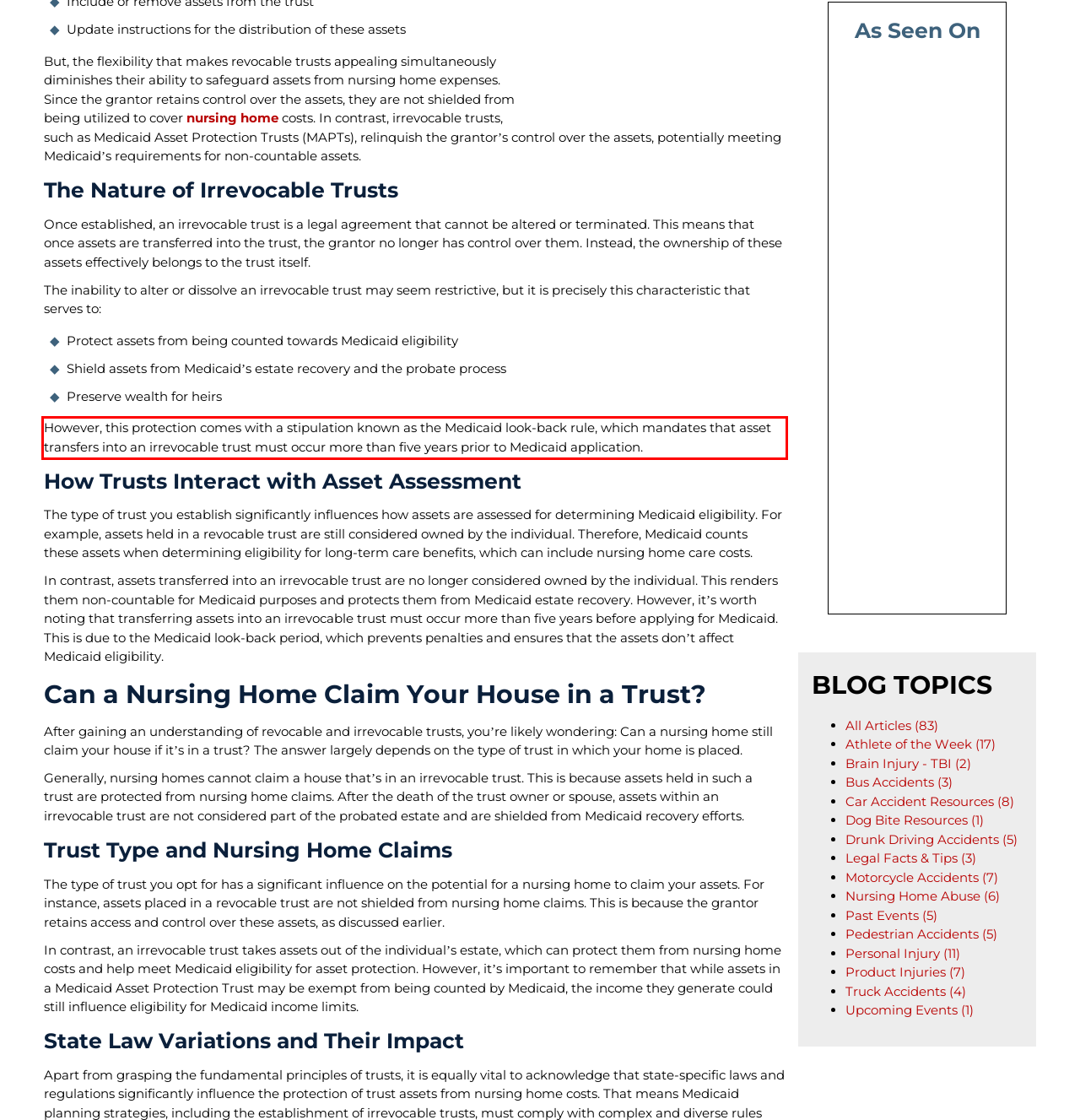Please recognize and transcribe the text located inside the red bounding box in the webpage image.

However, this protection comes with a stipulation known as the Medicaid look-back rule, which mandates that asset transfers into an irrevocable trust must occur more than five years prior to Medicaid application.